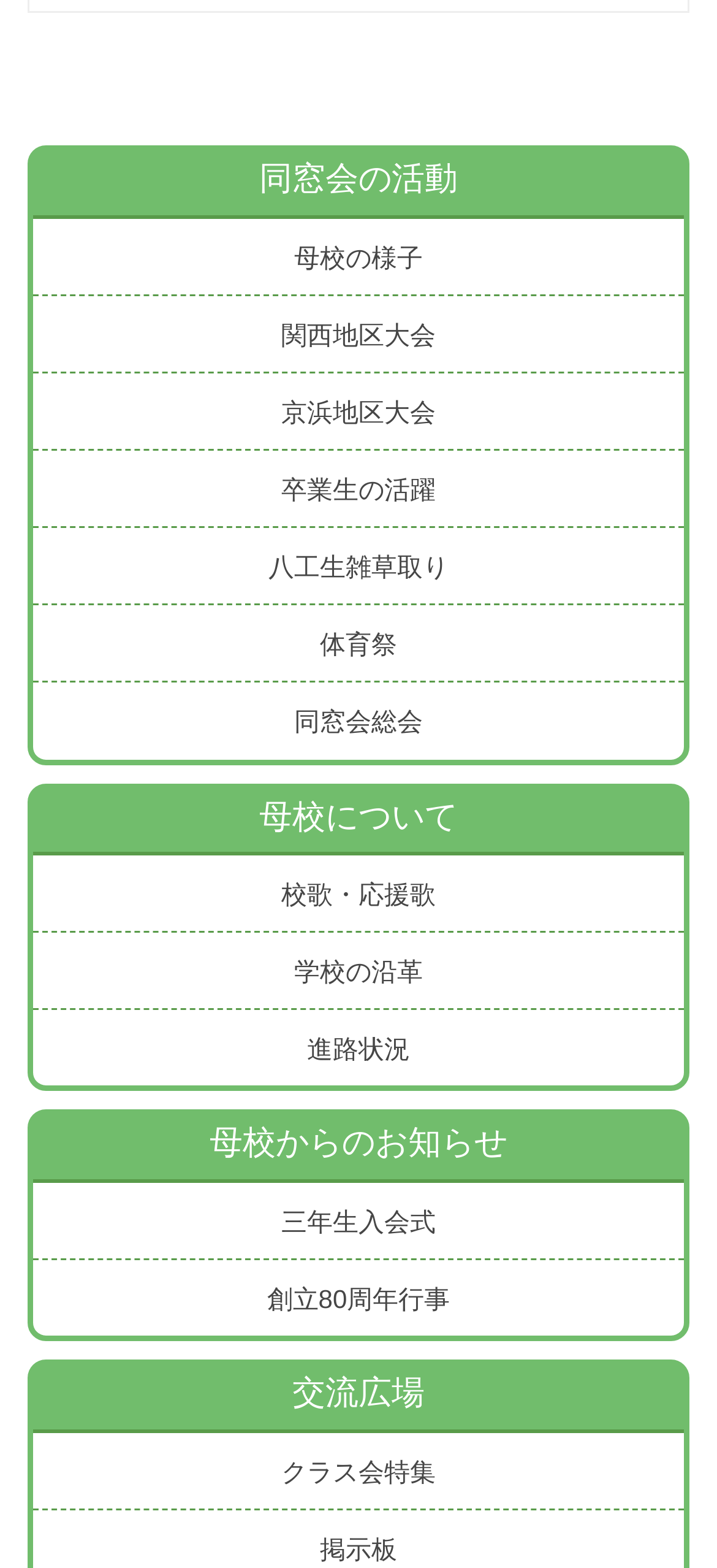Indicate the bounding box coordinates of the clickable region to achieve the following instruction: "Check the school's history."

[0.046, 0.595, 0.954, 0.643]